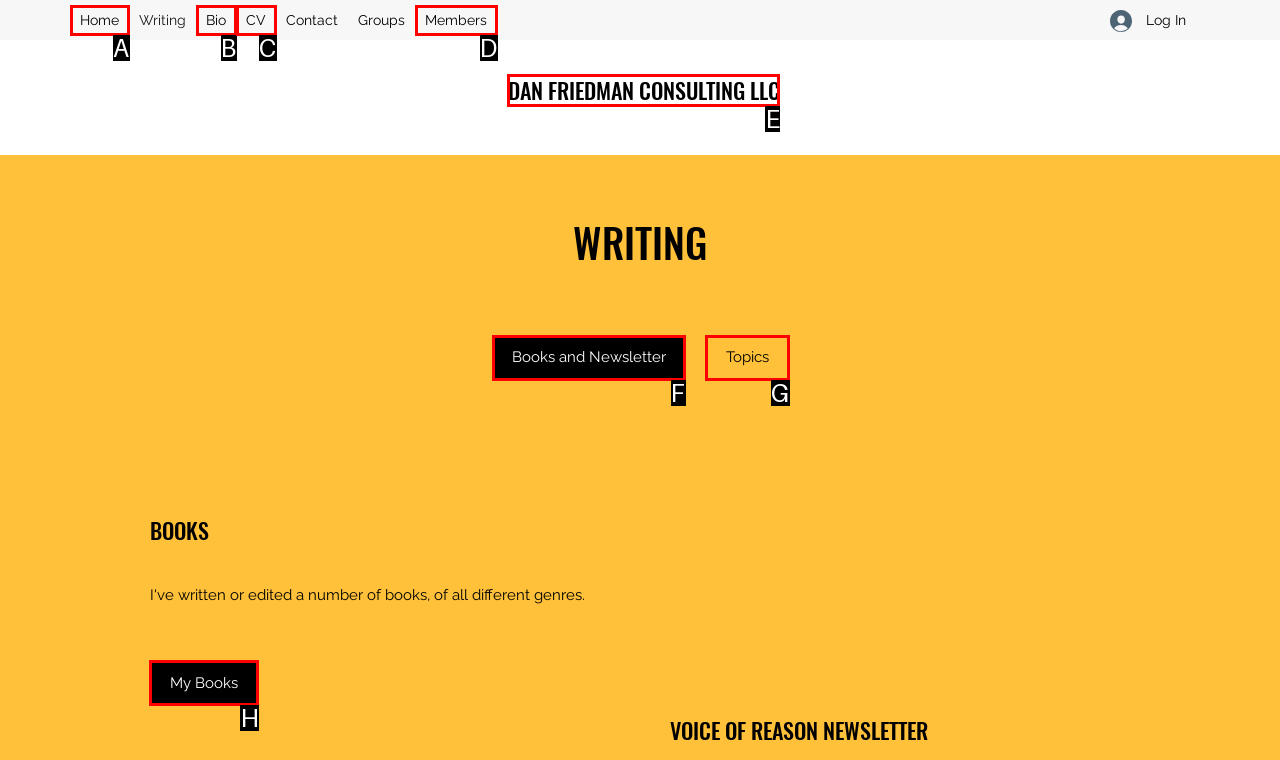Identify the HTML element to click to execute this task: check books Respond with the letter corresponding to the proper option.

H